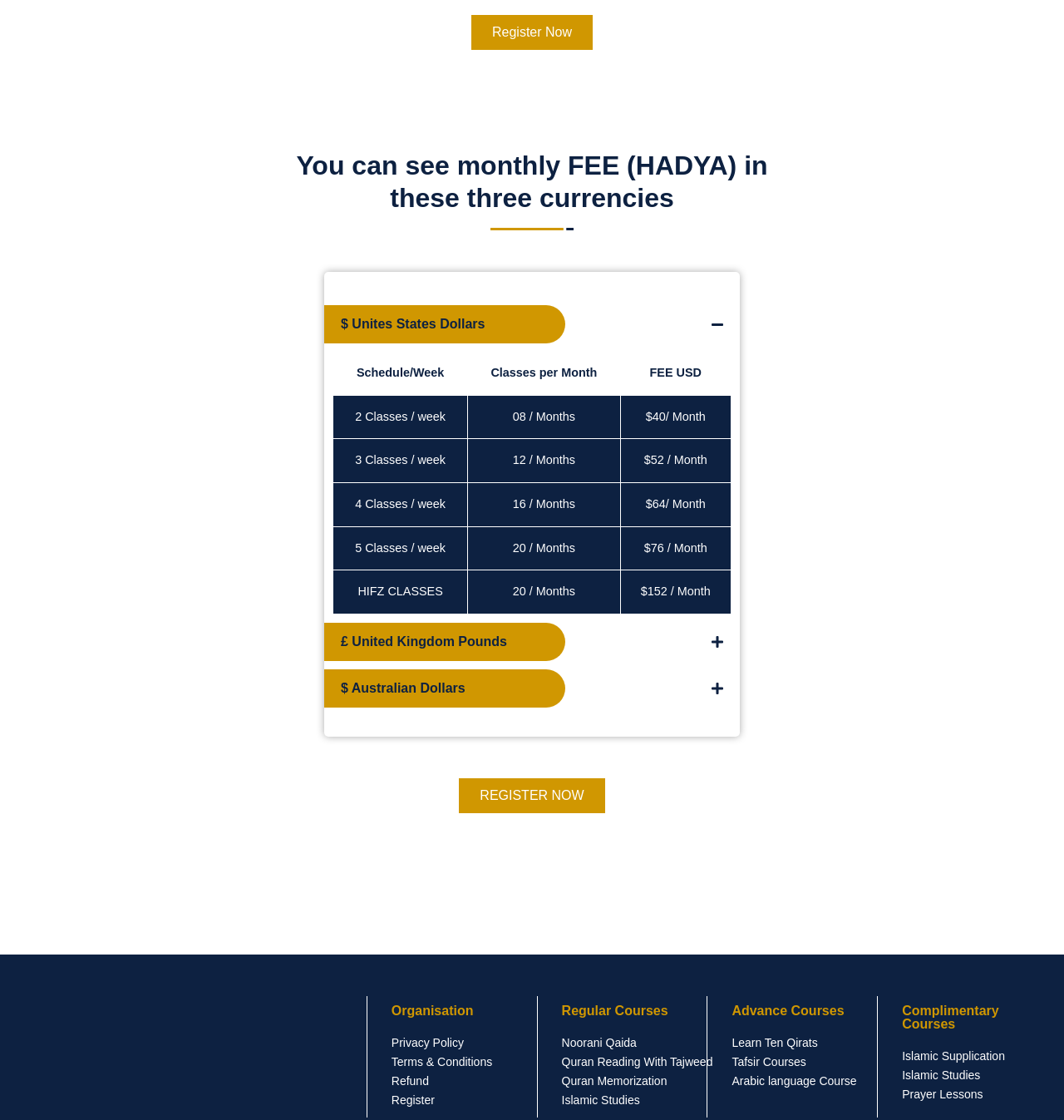What type of courses are offered by the organisation?
Look at the image and answer the question using a single word or phrase.

Regular, Advance, Complimentary